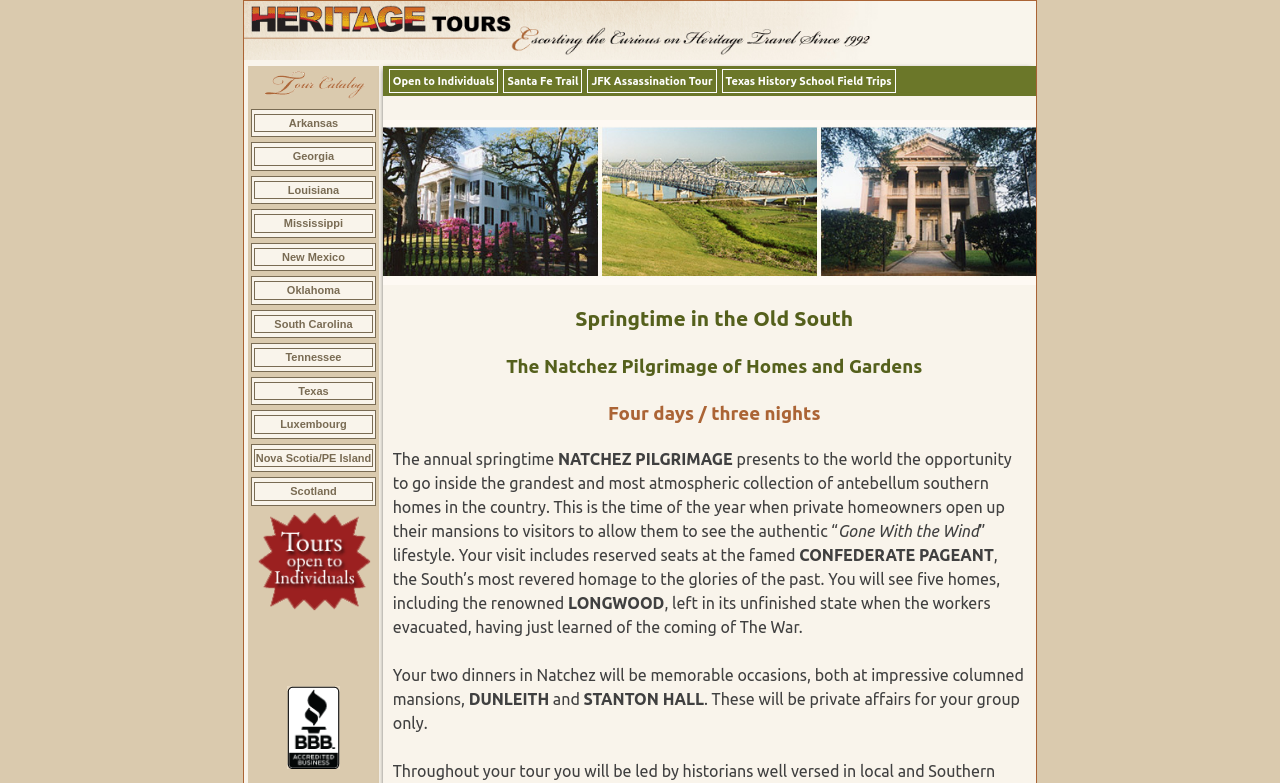Please determine the bounding box coordinates for the element with the description: "JFK Assassination Tour".

[0.459, 0.088, 0.56, 0.119]